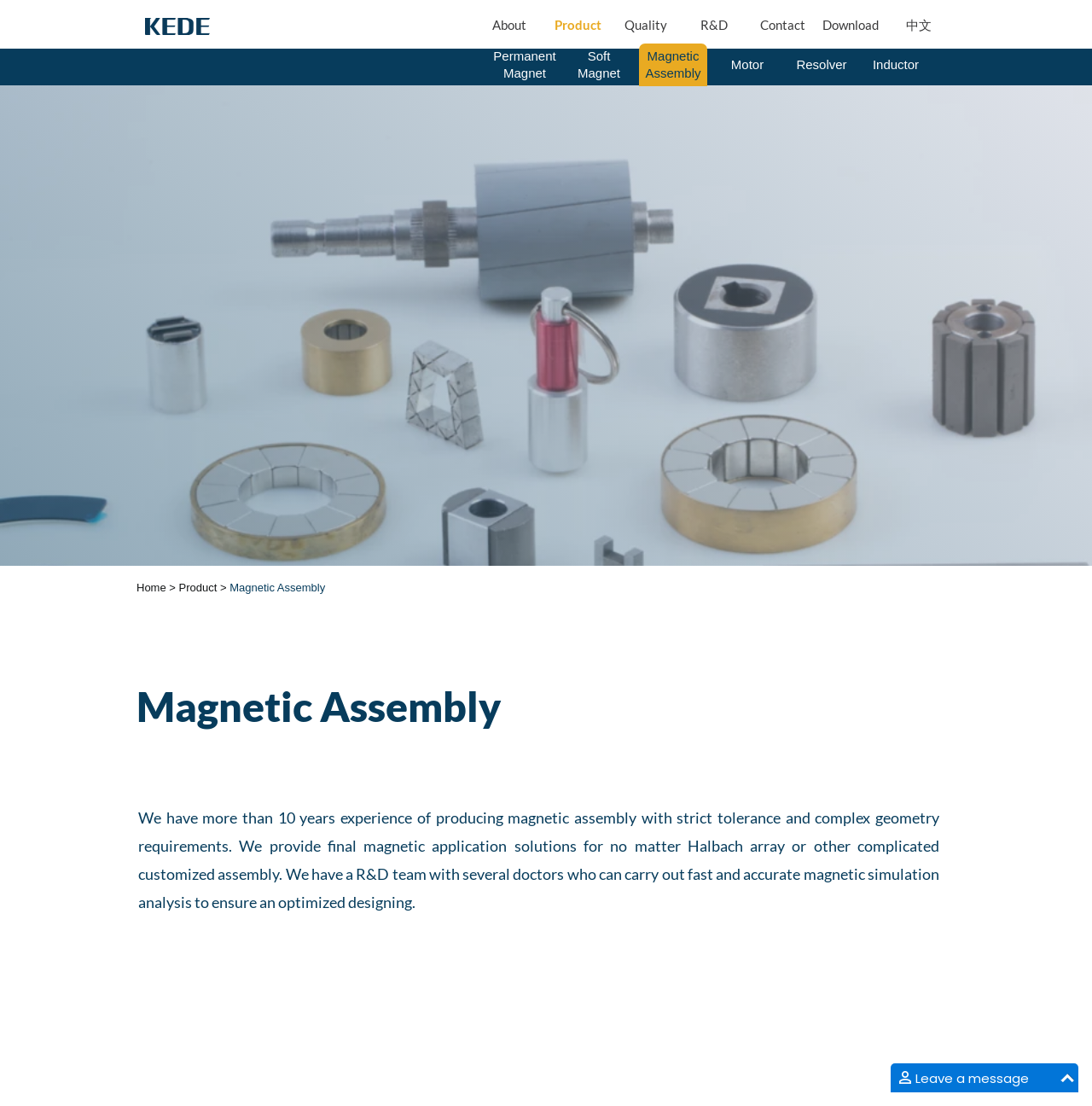Pinpoint the bounding box coordinates of the clickable area needed to execute the instruction: "Click the 'Magnetic Assembly' link". The coordinates should be specified as four float numbers between 0 and 1, i.e., [left, top, right, bottom].

[0.21, 0.525, 0.298, 0.537]